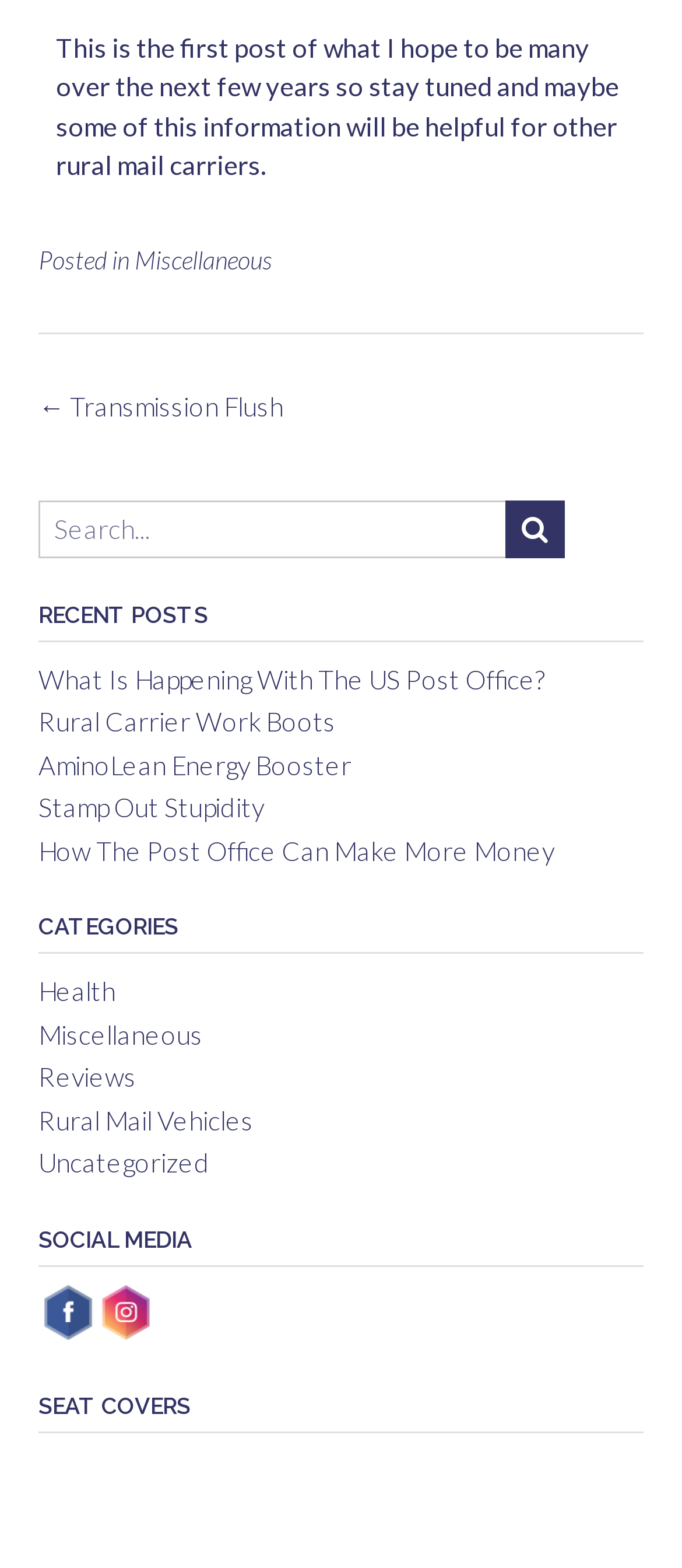Please analyze the image and give a detailed answer to the question:
What is the category of the post 'What Is Happening With The US Post Office?'?

I found the link 'What Is Happening With The US Post Office?' under the navigation 'Recent Posts', and it is categorized under 'Miscellaneous'.